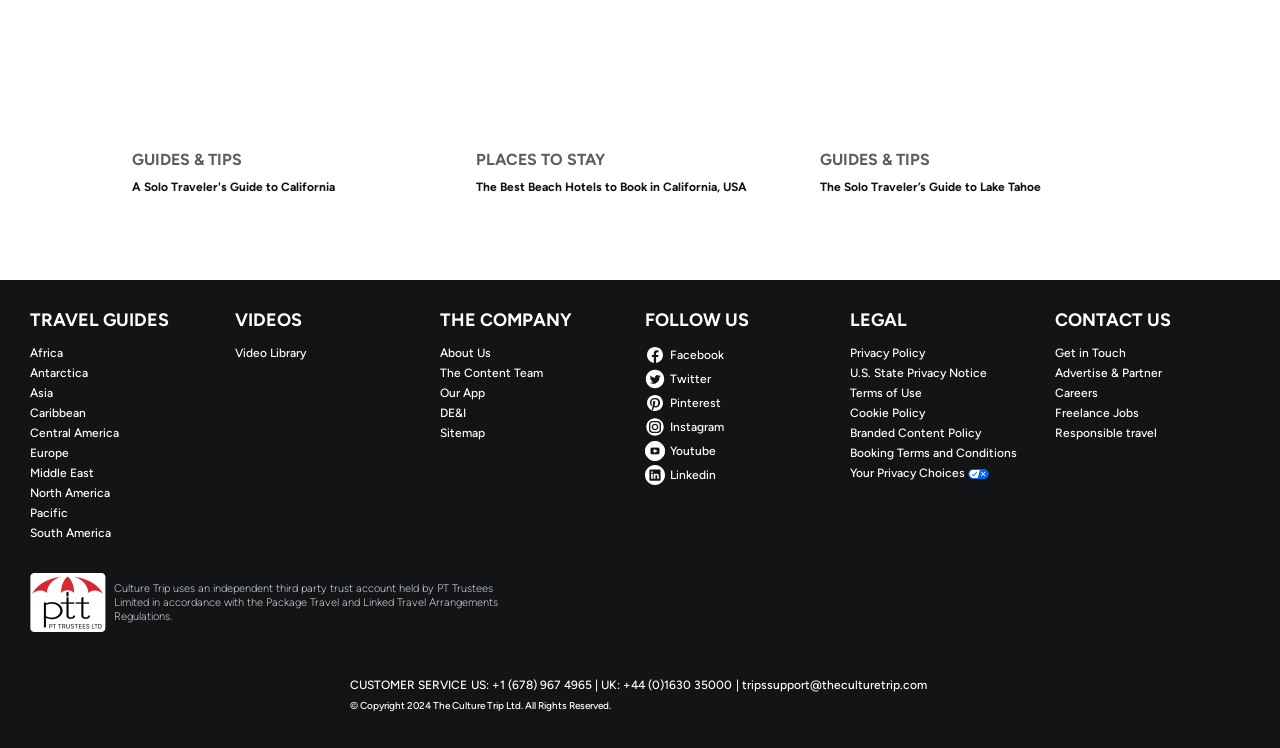Identify the bounding box coordinates for the element you need to click to achieve the following task: "Download our iOS app on the App Store". The coordinates must be four float values ranging from 0 to 1, formatted as [left, top, right, bottom].

[0.023, 0.899, 0.129, 0.952]